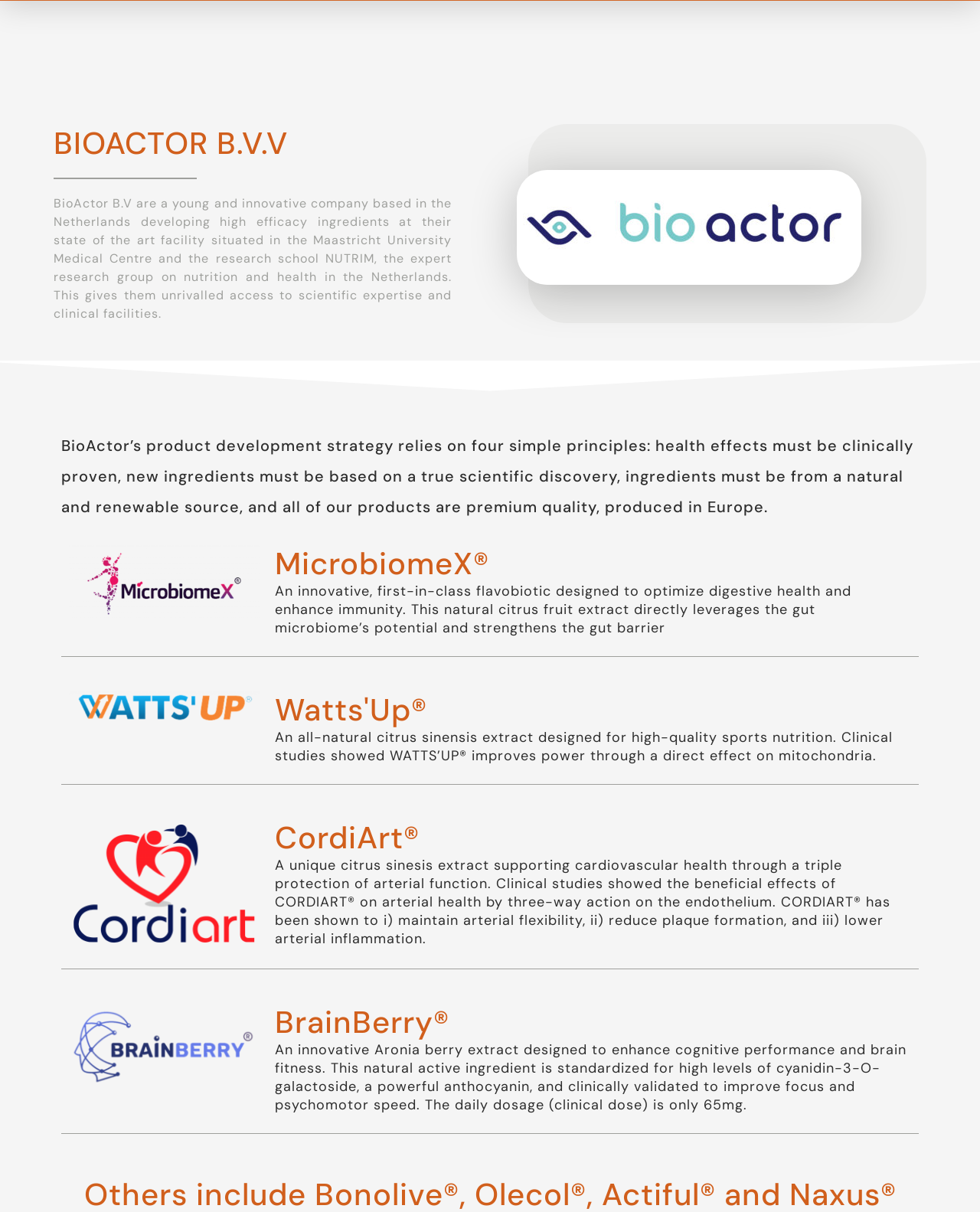What is the company name?
Using the image, answer in one word or phrase.

BioActor B.V